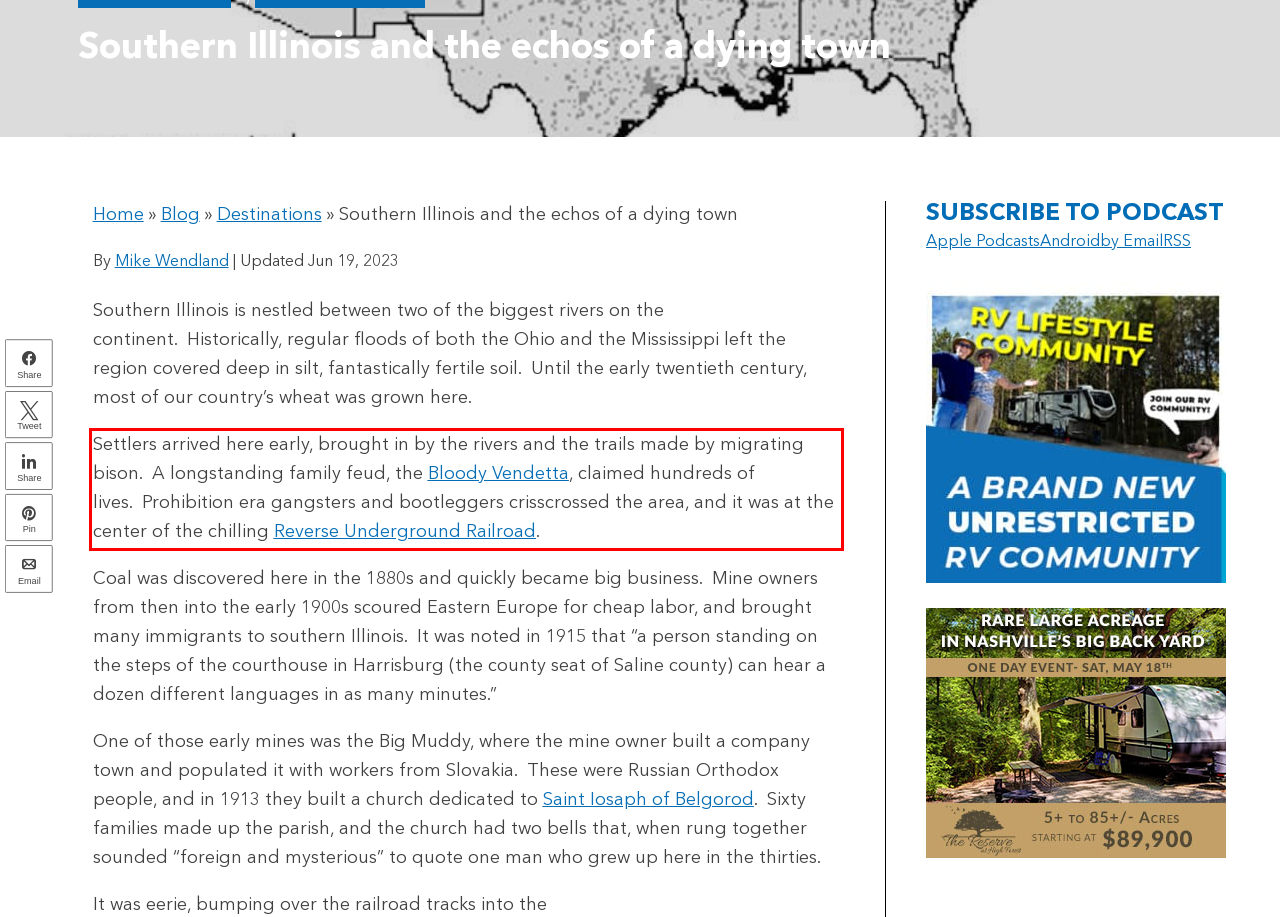You have a webpage screenshot with a red rectangle surrounding a UI element. Extract the text content from within this red bounding box.

Settlers arrived here early, brought in by the rivers and the trails made by migrating bison. A longstanding family feud, the Bloody Vendetta, claimed hundreds of lives. Prohibition era gangsters and bootleggers crisscrossed the area, and it was at the center of the chilling Reverse Underground Railroad.